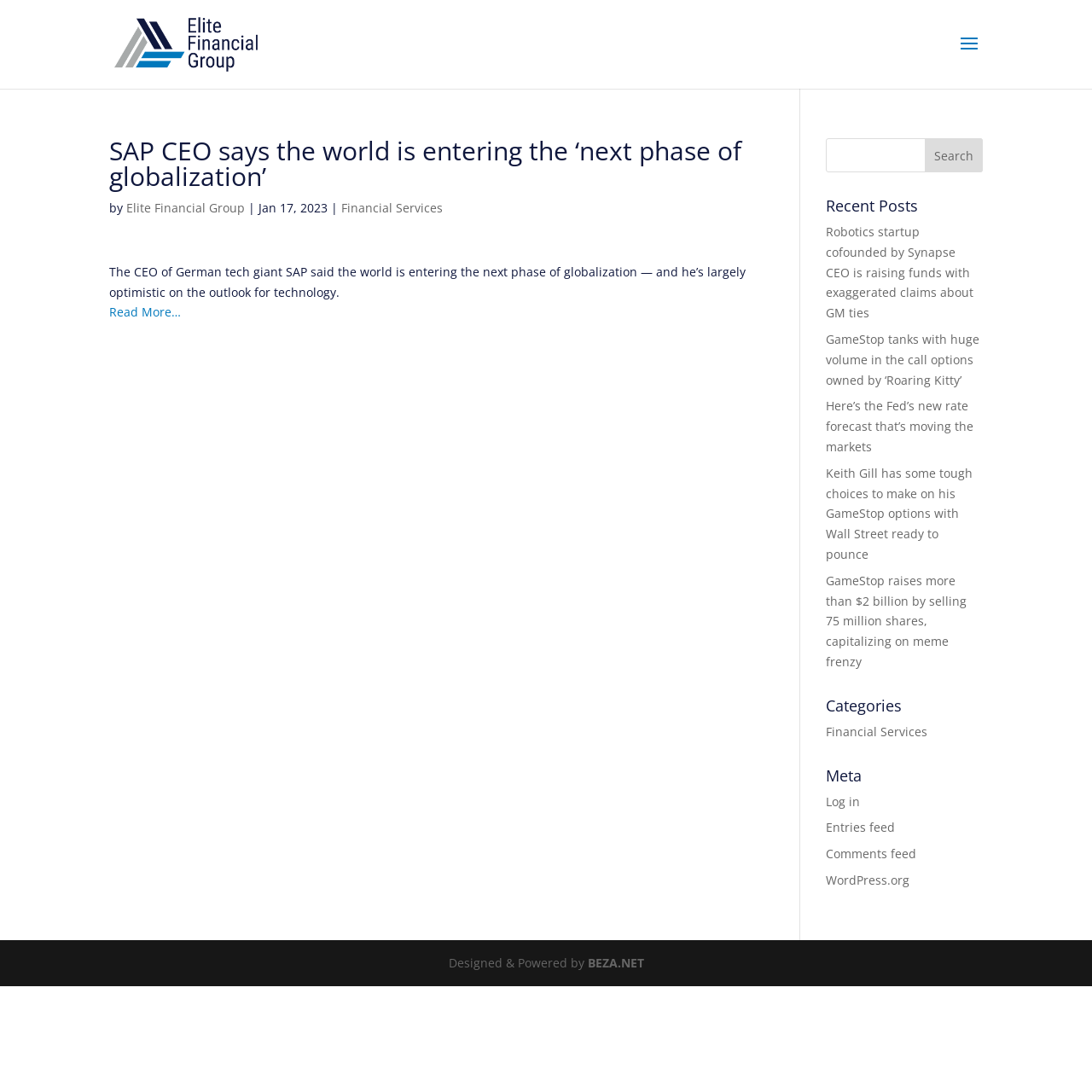How many recent posts are listed on the webpage?
Please give a detailed and thorough answer to the question, covering all relevant points.

The webpage has a section titled 'Recent Posts' which lists five links to different articles.